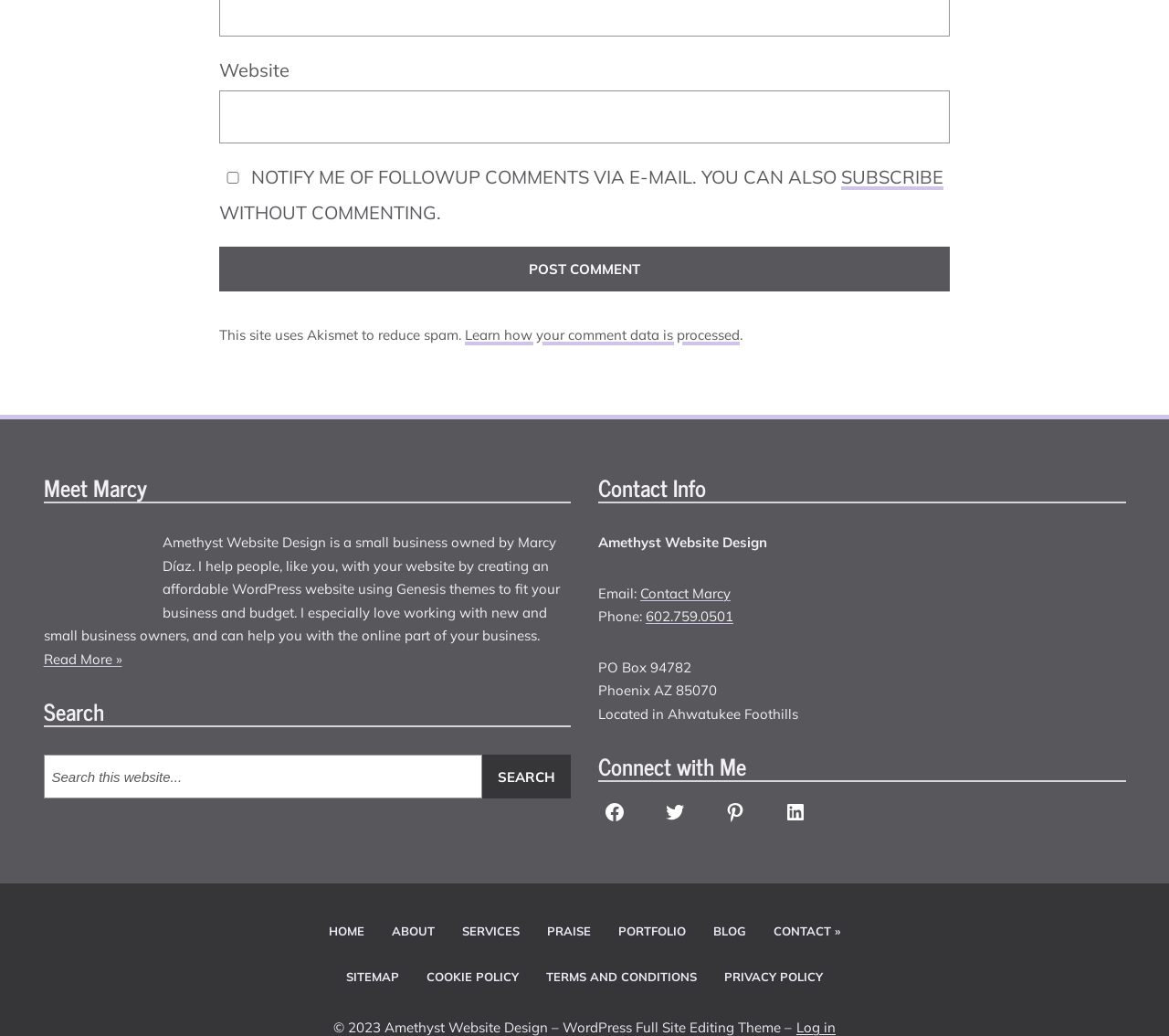What is the phone number of Amethyst Website Design?
Refer to the image and respond with a one-word or short-phrase answer.

602.759.0501